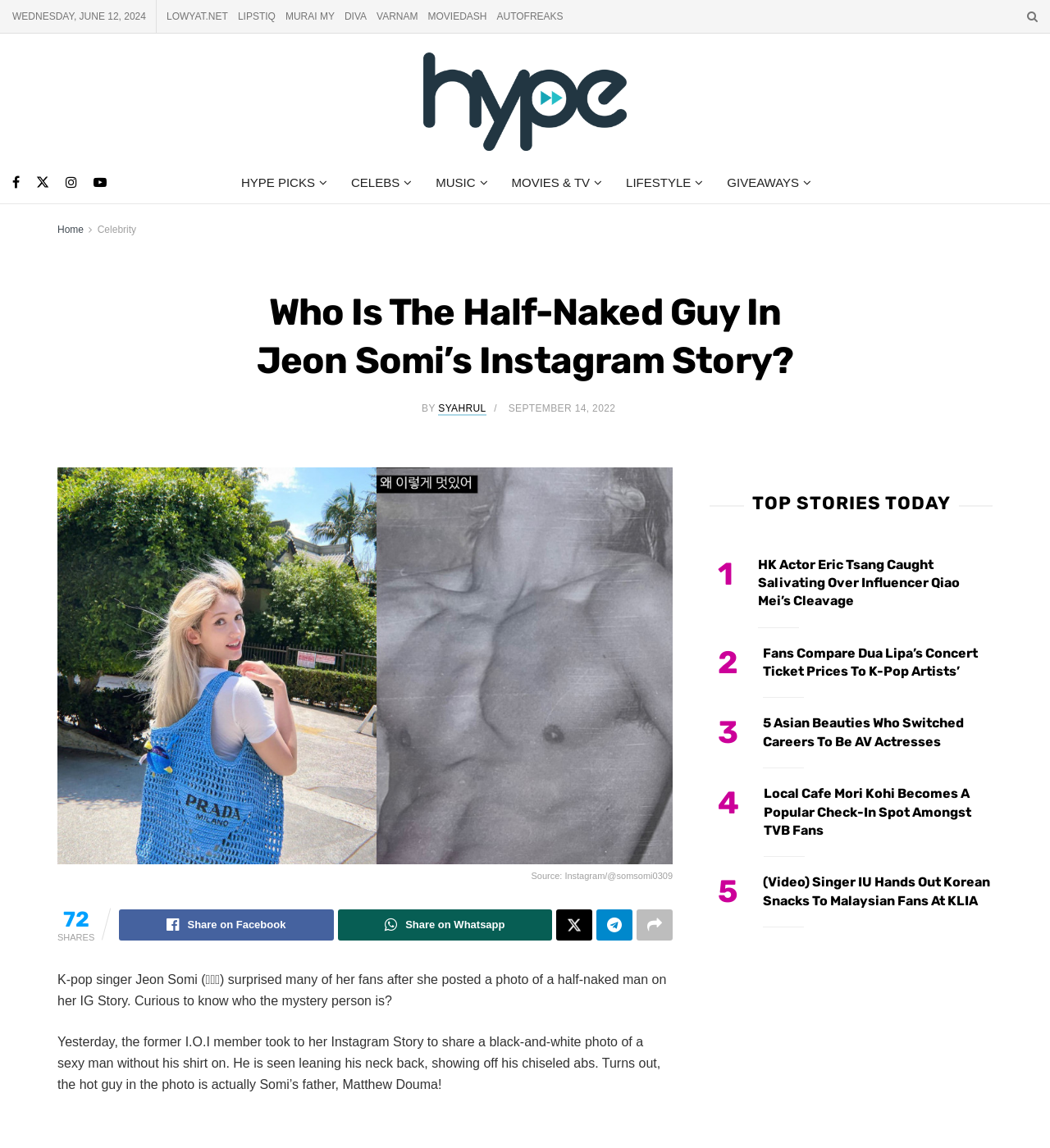Determine the bounding box coordinates for the area you should click to complete the following instruction: "Check the 'TOP STORIES TODAY' section".

[0.676, 0.436, 0.945, 0.441]